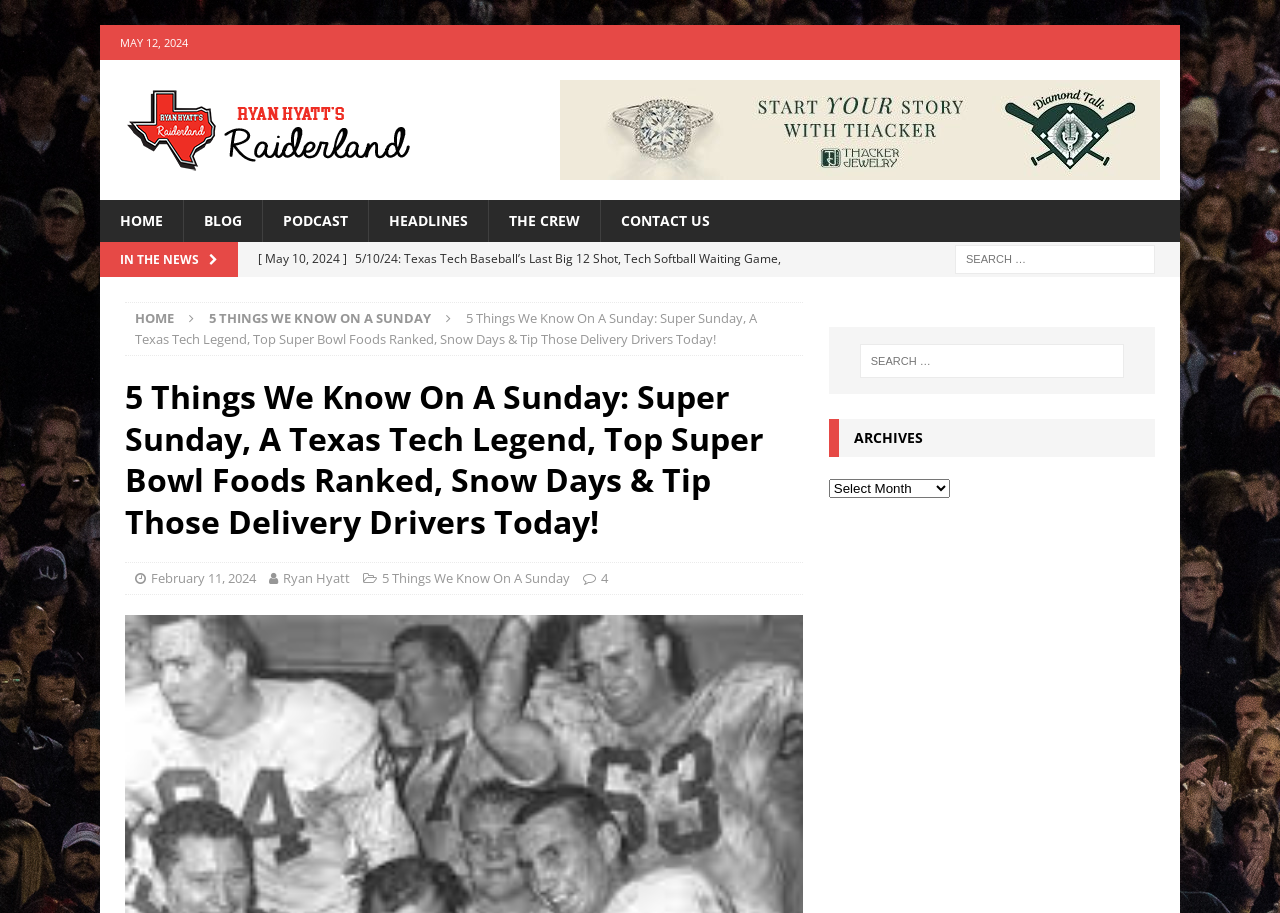Offer a comprehensive description of the webpage’s content and structure.

This webpage is a blog or news article page, with a focus on sports and entertainment. At the top, there is a header section with a date "MAY 12, 2024" and a link to "Ryan Hyatt's Raiderland" accompanied by an image. Below this, there is a navigation menu with links to "HOME", "BLOG", "PODCAST", "HEADLINES", "THE CREW", and "CONTACT US".

The main content area is divided into two sections. On the left, there is a list of news articles or blog posts, each with a title, date, and a brief summary. There are five articles in total, with titles such as "Raiderland Hot-Links Featuring Texas Tech Softball Walking-Off ISU" and "Diamond Talk – Presented By Thacker Jewelry: OSU Dumps Tech 9-3". Each article has a link to read more.

On the right, there is a sidebar with several sections. At the top, there is a search box with a label "Search for:". Below this, there are links to "HOME" and "5 THINGS WE KNOW ON A SUNDAY", which appears to be the title of the main article on the page. The main article has a heading "5 Things We Know On A Sunday: Super Sunday, A Texas Tech Legend, Top Super Bowl Foods Ranked, Snow Days & Tip Those Delivery Drivers Today!" and is accompanied by several links to related articles or topics.

Further down the sidebar, there is a section labeled "ARCHIVES" with a combobox to select a specific archive. At the very bottom, there is another search box with a label "Search for:".

Overall, the webpage has a clean and organized layout, with a clear focus on sports and entertainment news and articles.